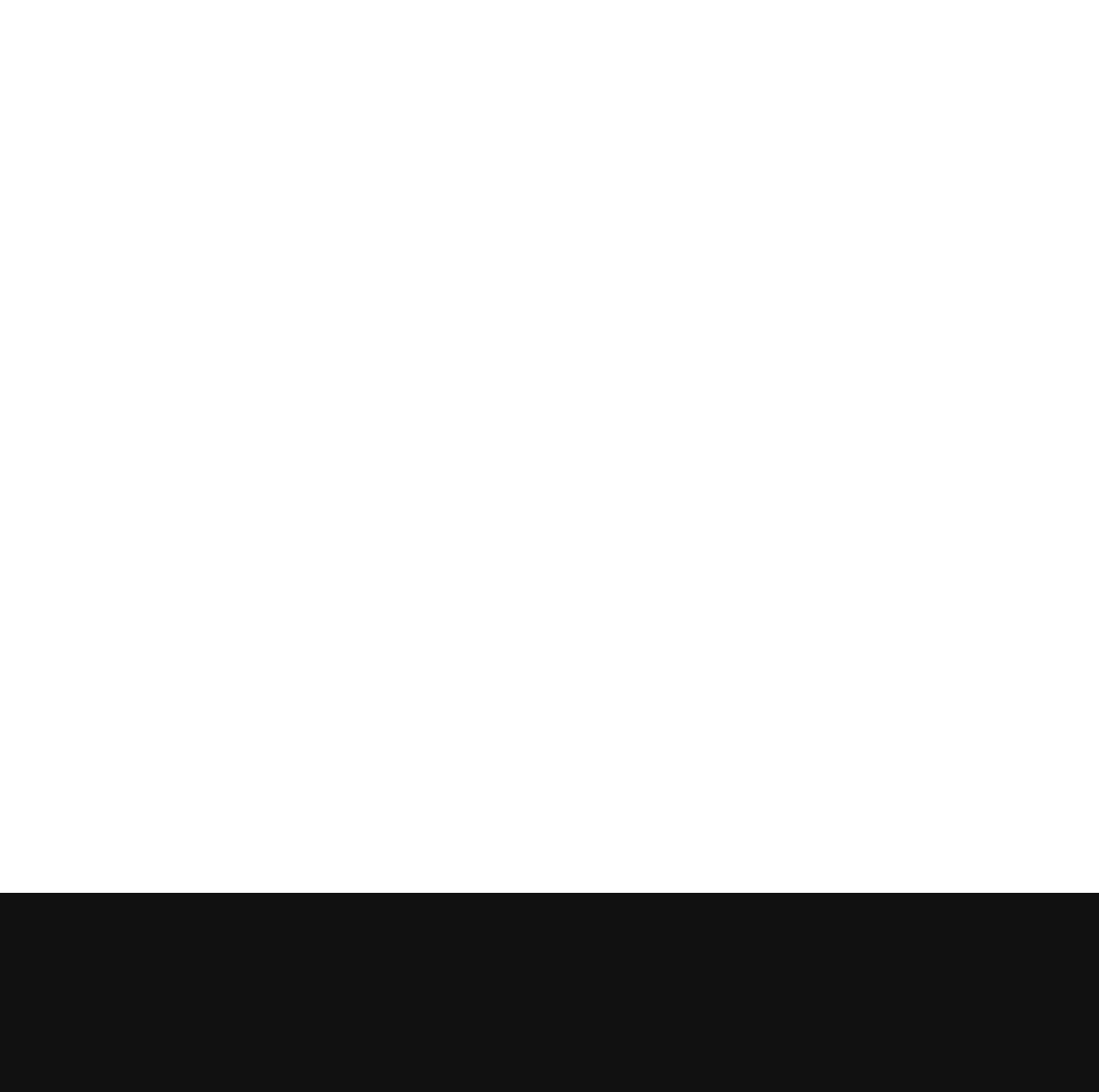Find the bounding box coordinates of the area to click in order to follow the instruction: "Read articles".

None